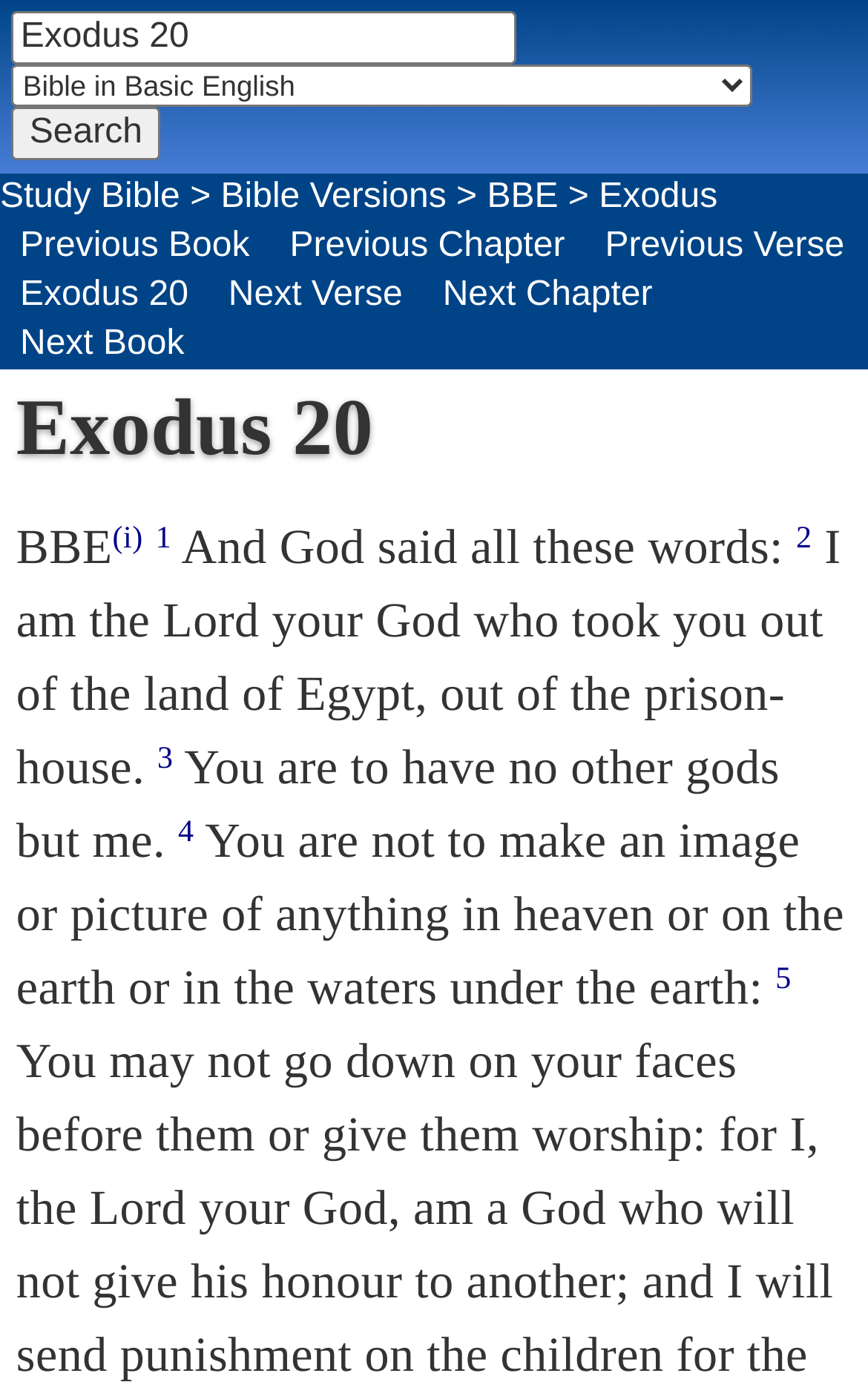What is the name of the book being displayed?
Based on the image, answer the question with as much detail as possible.

The name of the book being displayed can be determined by looking at the heading 'Exodus 20' at the top of the page, which indicates that the current book being displayed is Exodus.